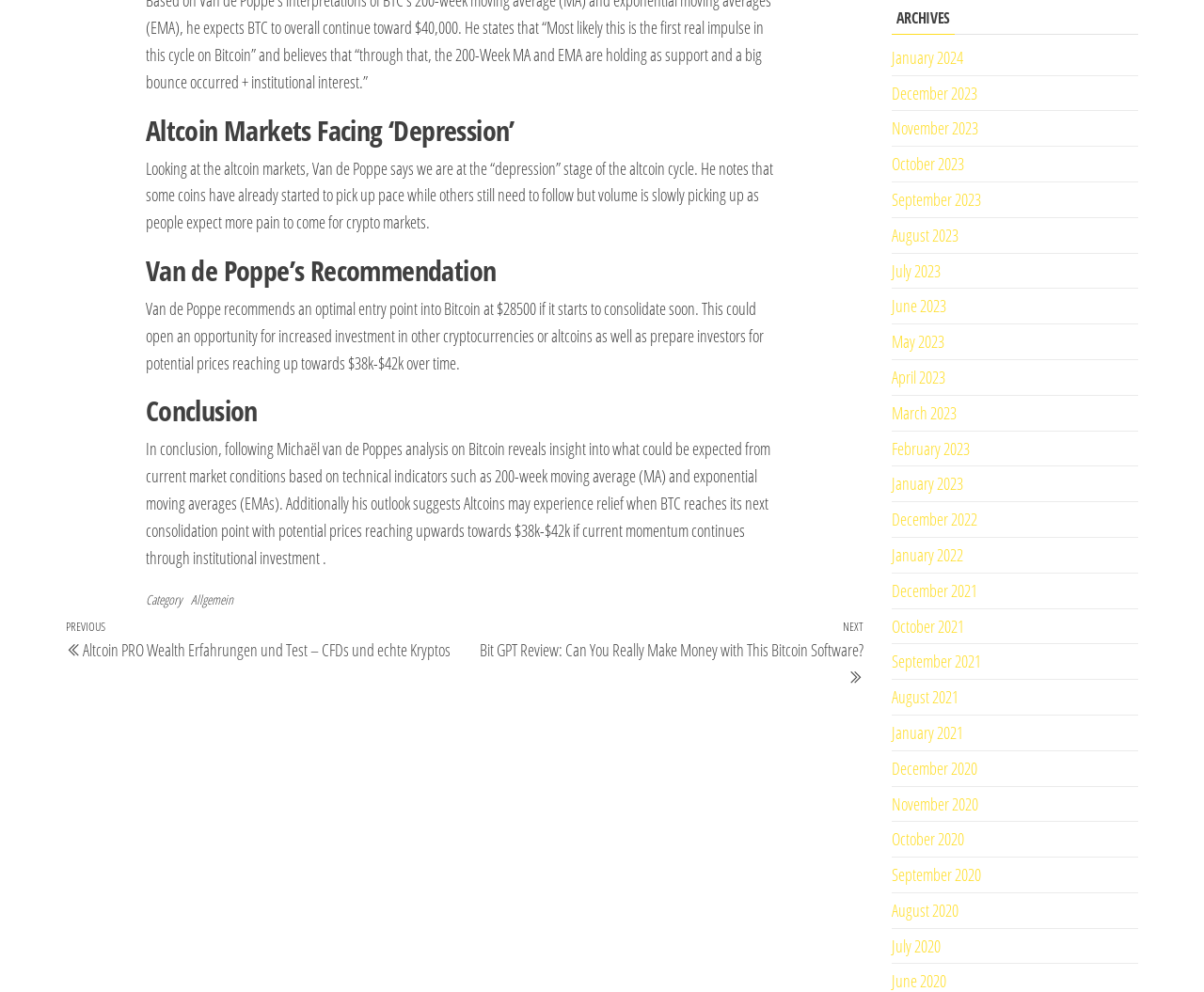From the webpage screenshot, predict the bounding box coordinates (top-left x, top-left y, bottom-right x, bottom-right y) for the UI element described here: January 2024

[0.74, 0.046, 0.8, 0.069]